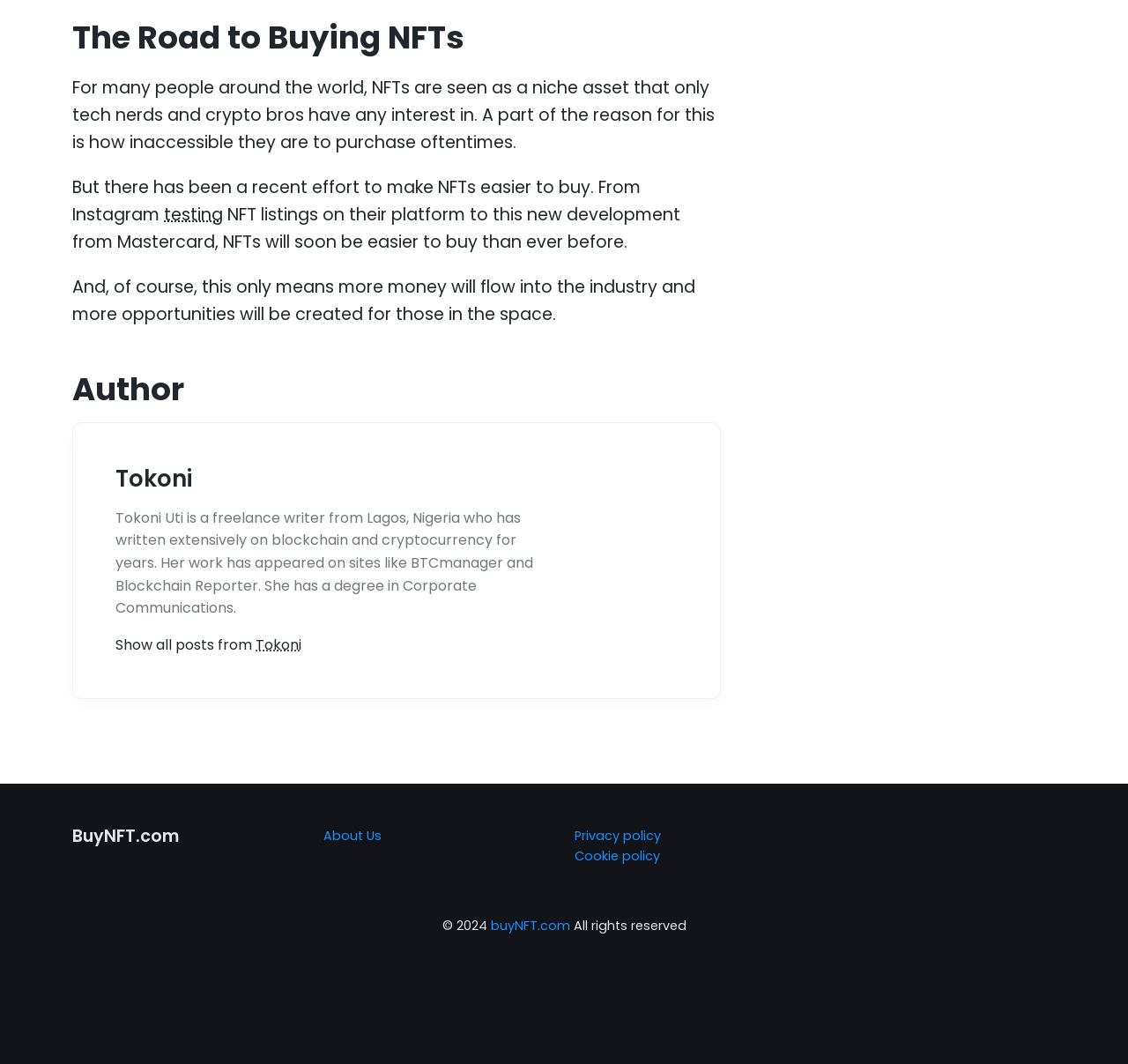Provide the bounding box coordinates of the HTML element described by the text: "Privacy policy". The coordinates should be in the format [left, top, right, bottom] with values between 0 and 1.

[0.509, 0.777, 0.586, 0.794]